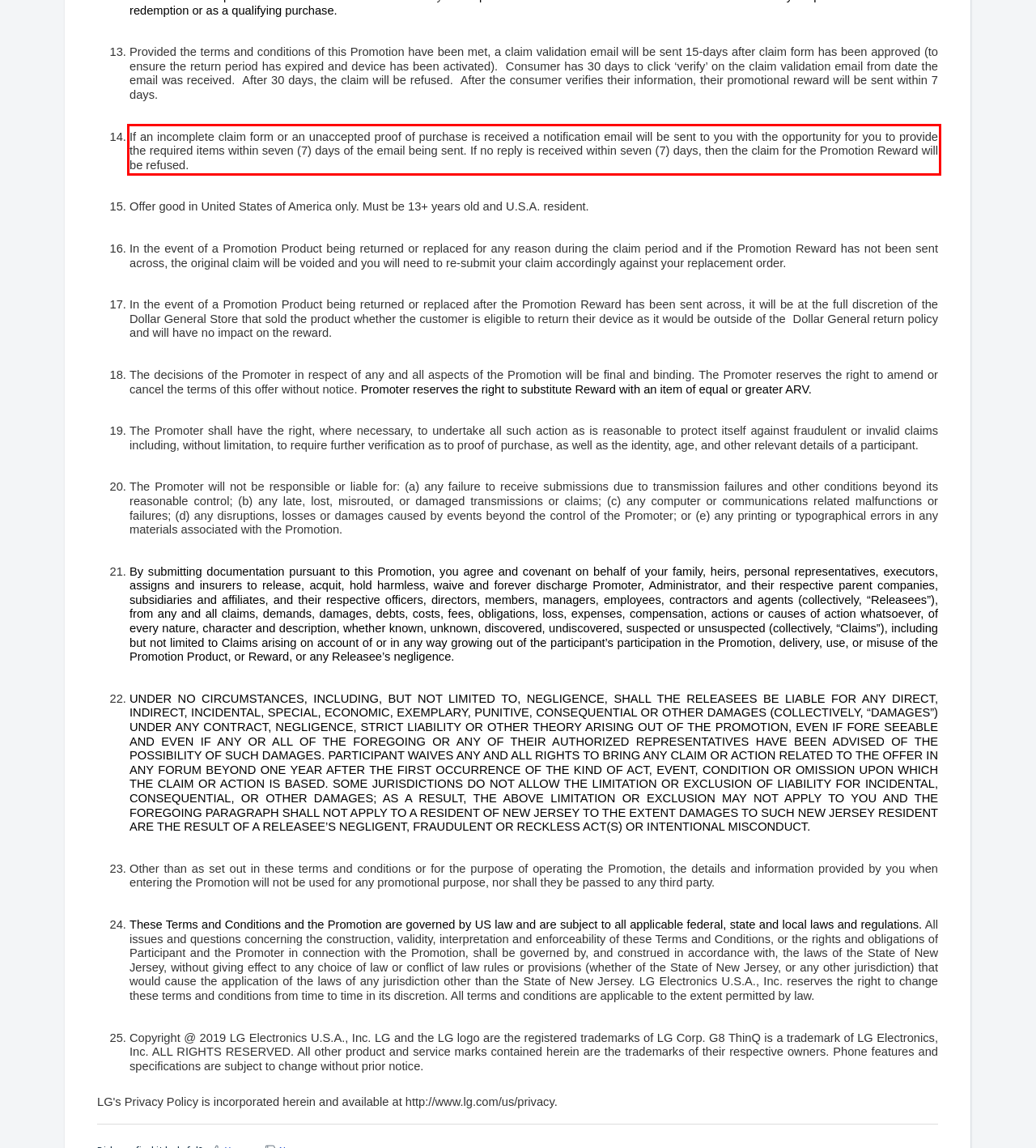You are looking at a screenshot of a webpage with a red rectangle bounding box. Use OCR to identify and extract the text content found inside this red bounding box.

If an incomplete claim form or an unaccepted proof of purchase is received a notification email will be sent to you with the opportunity for you to provide the required items within seven (7) days of the email being sent. If no reply is received within seven (7) days, then the claim for the Promotion Reward will be refused.